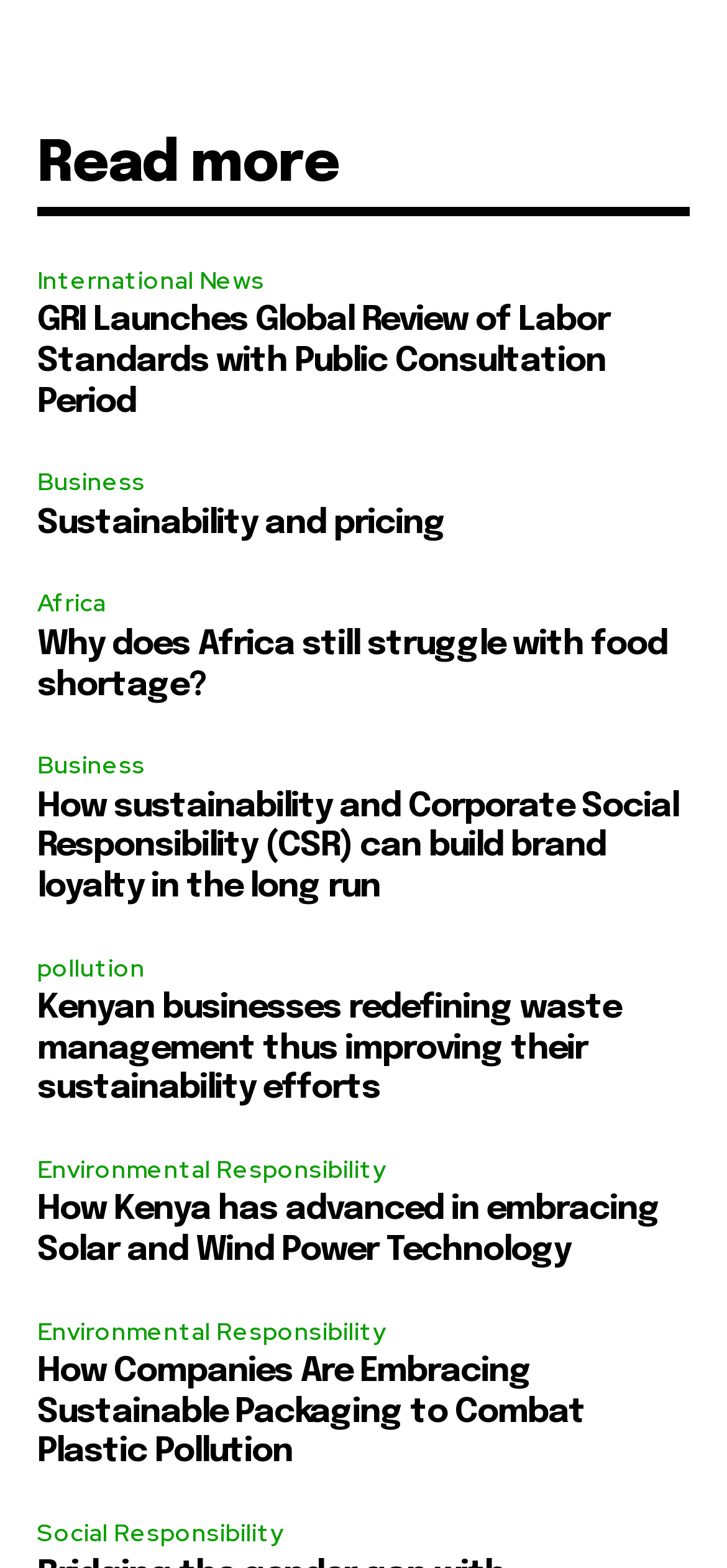Please specify the bounding box coordinates of the area that should be clicked to accomplish the following instruction: "Explore business news". The coordinates should consist of four float numbers between 0 and 1, i.e., [left, top, right, bottom].

[0.051, 0.295, 0.215, 0.322]